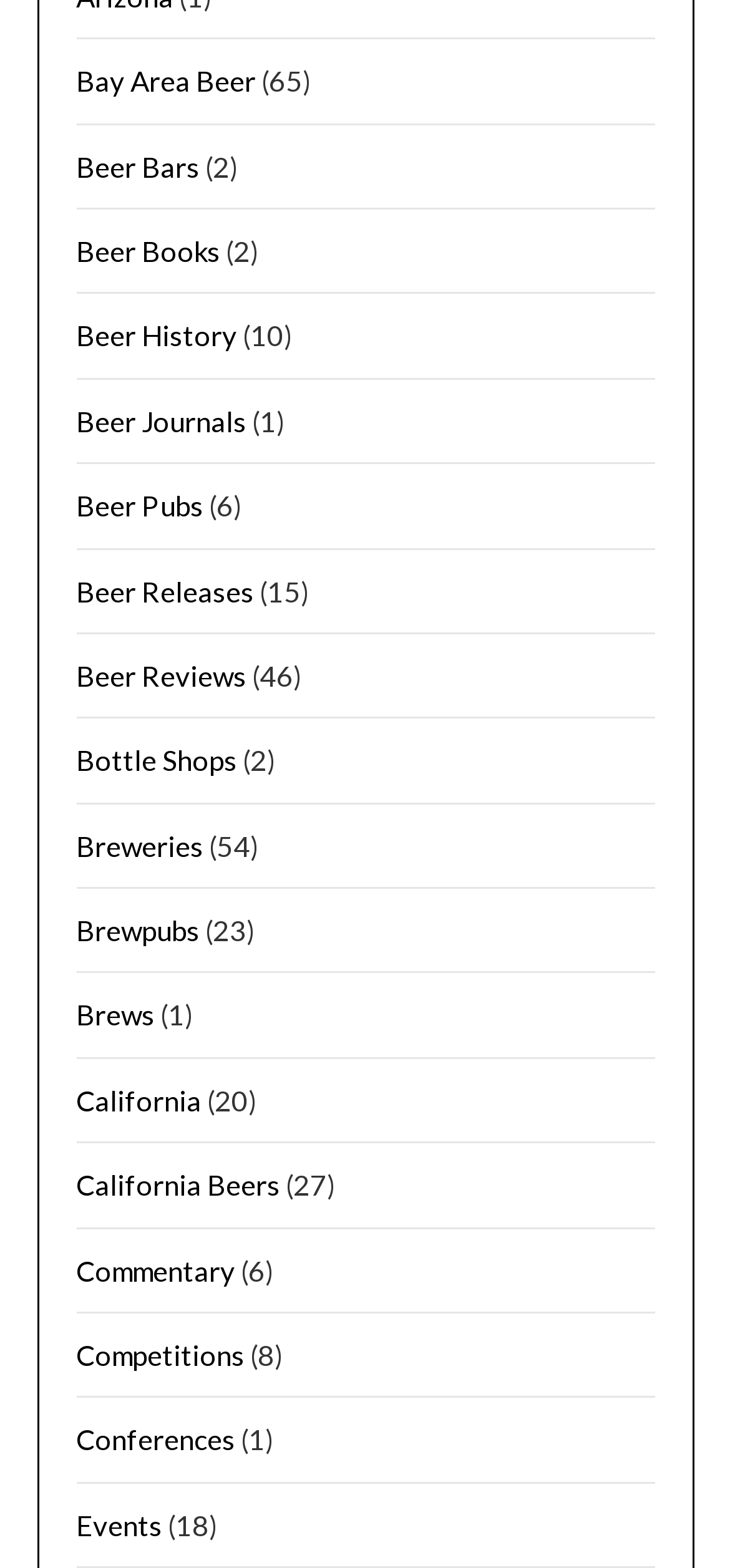Find the bounding box coordinates for the element described here: "by Gabrielle DeSantis".

None